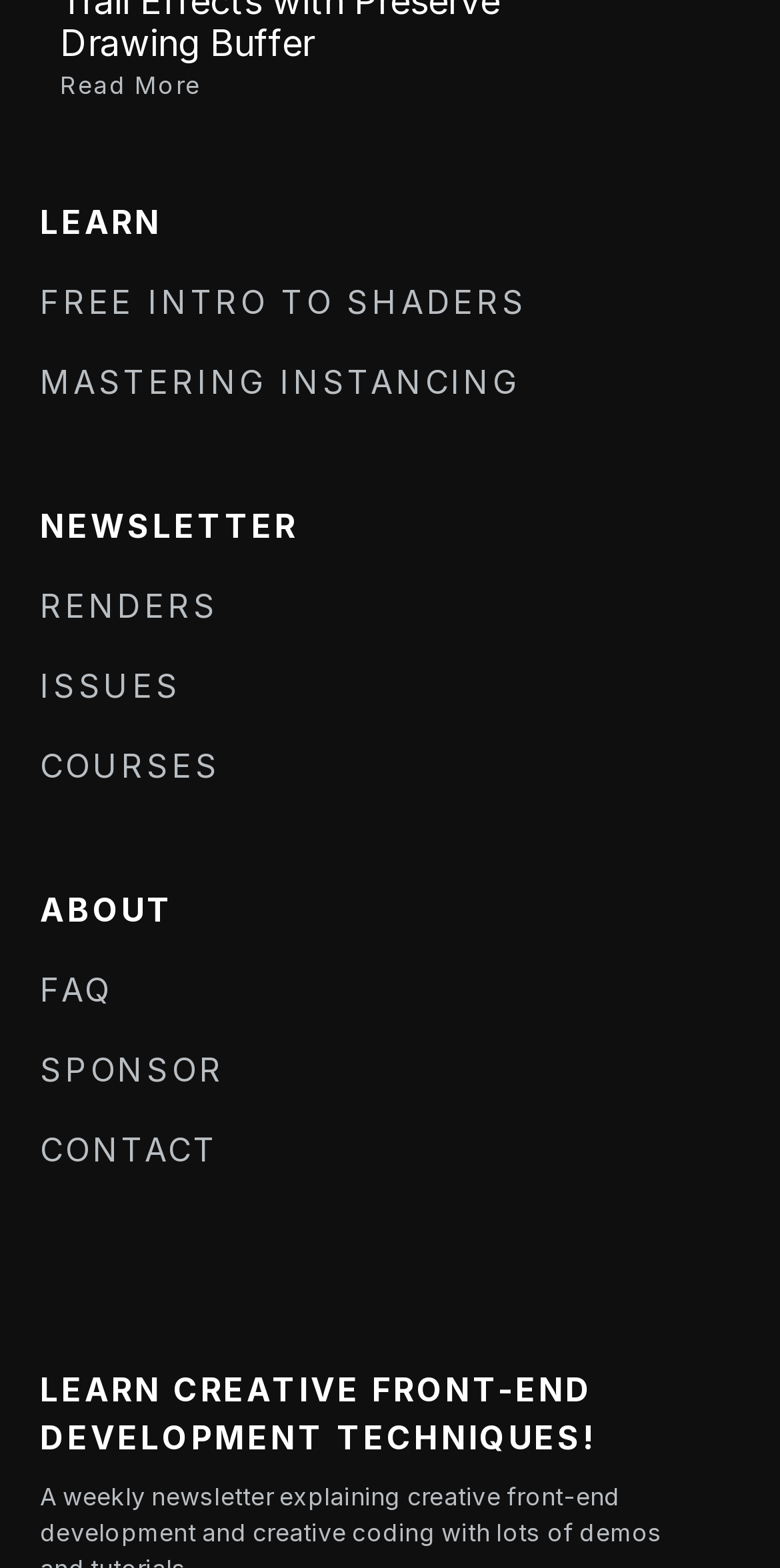Specify the bounding box coordinates of the element's region that should be clicked to achieve the following instruction: "click on the link to learn about shaders". The bounding box coordinates consist of four float numbers between 0 and 1, in the format [left, top, right, bottom].

[0.051, 0.177, 0.867, 0.208]